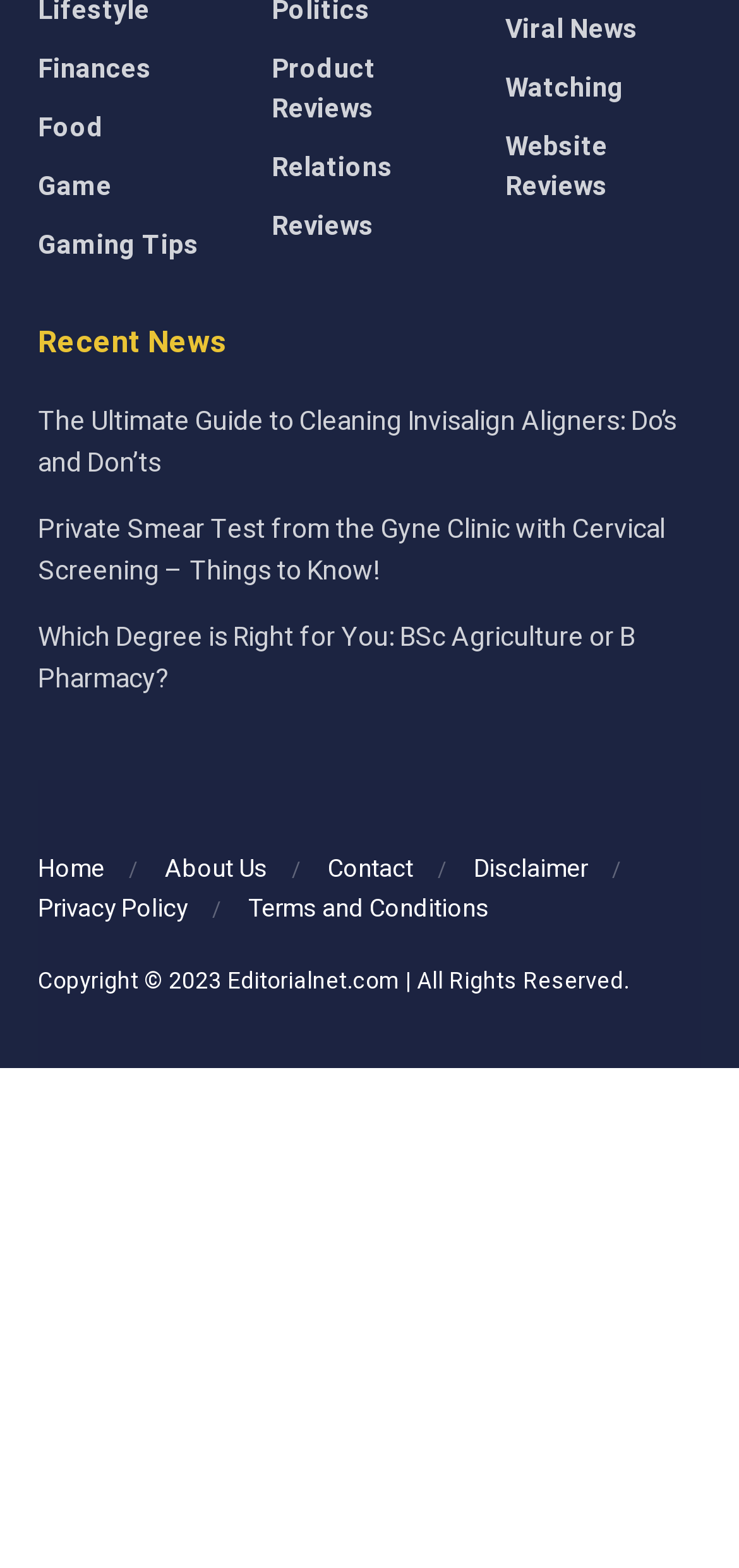Answer this question using a single word or a brief phrase:
What are the two degree options compared in an article?

BSc Agriculture and B Pharmacy